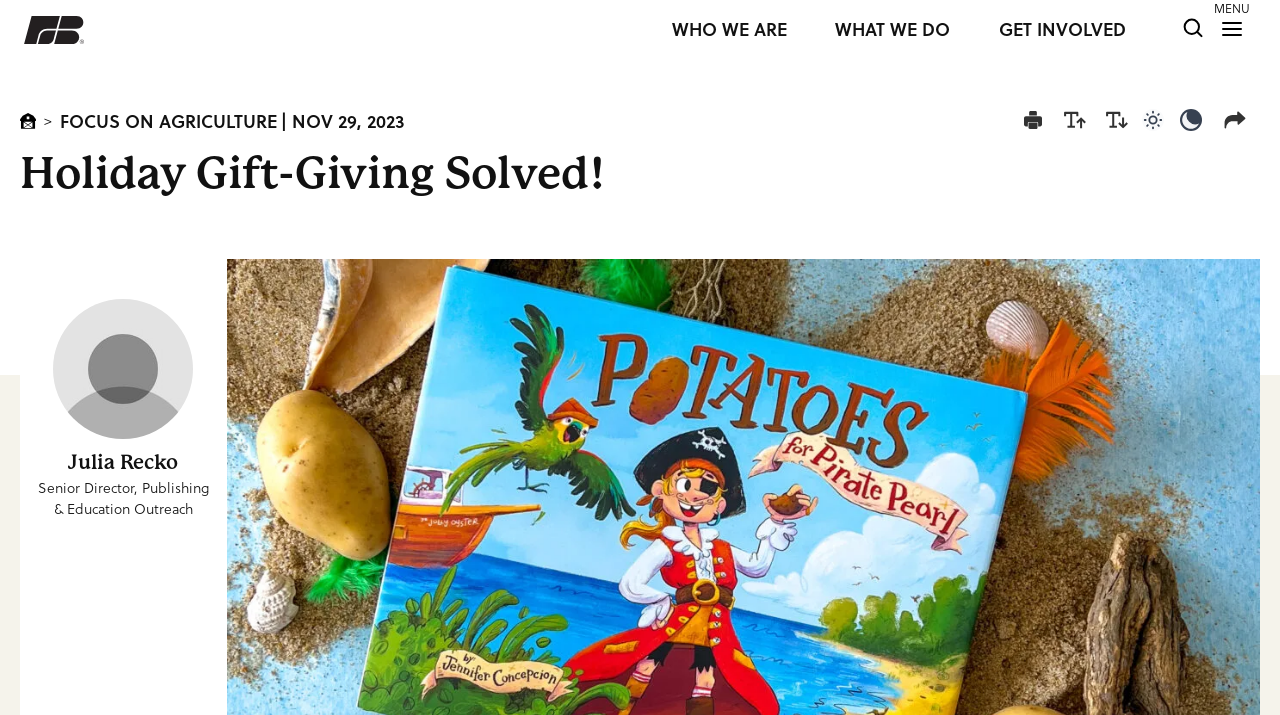Find the bounding box coordinates of the clickable region needed to perform the following instruction: "Enable menu". The coordinates should be provided as four float numbers between 0 and 1, i.e., [left, top, right, bottom].

[0.952, 0.144, 0.984, 0.192]